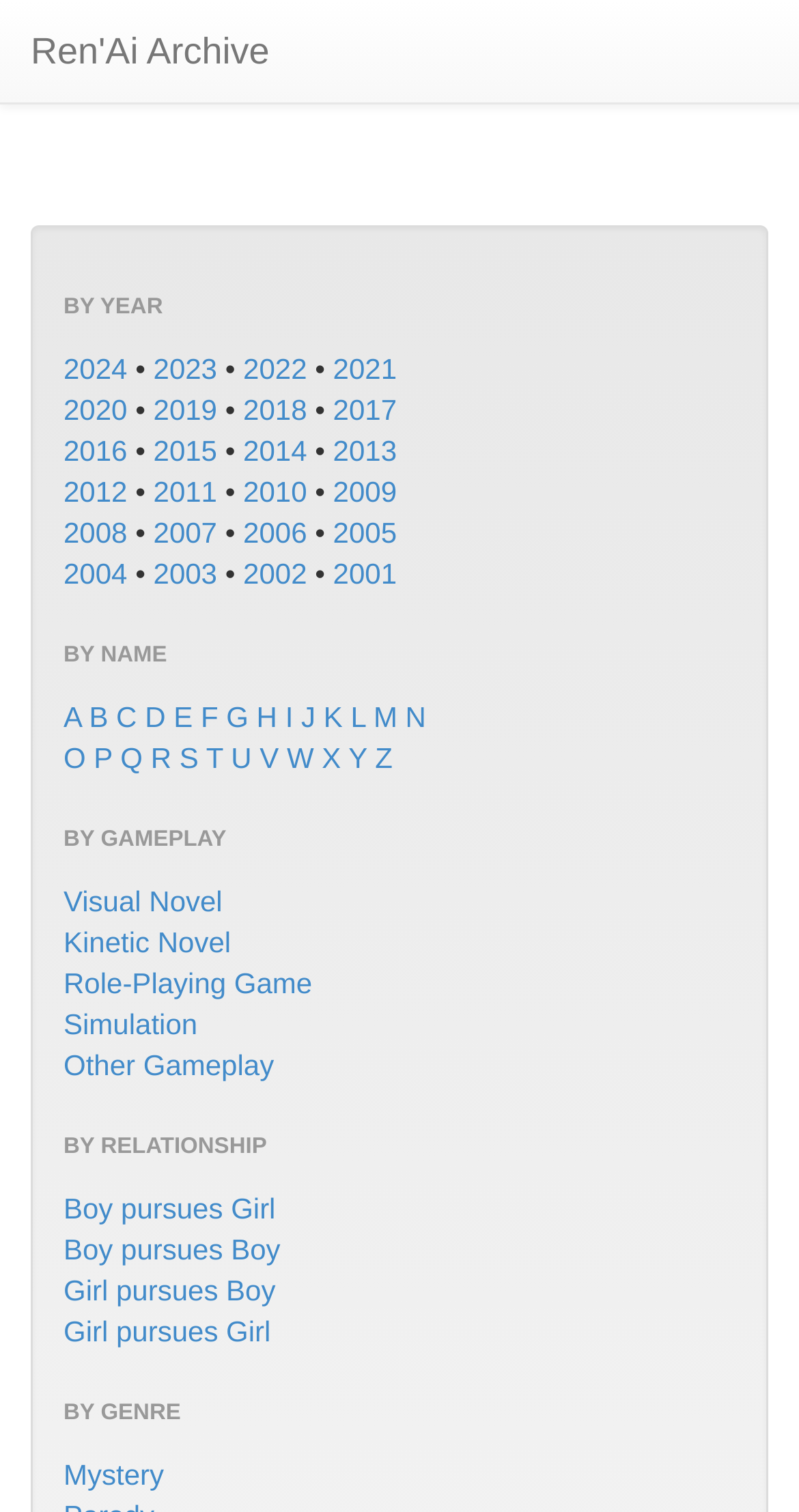Please find the bounding box for the following UI element description. Provide the coordinates in (top-left x, top-left y, bottom-right x, bottom-right y) format, with values between 0 and 1: Cookies and privacy policy

None